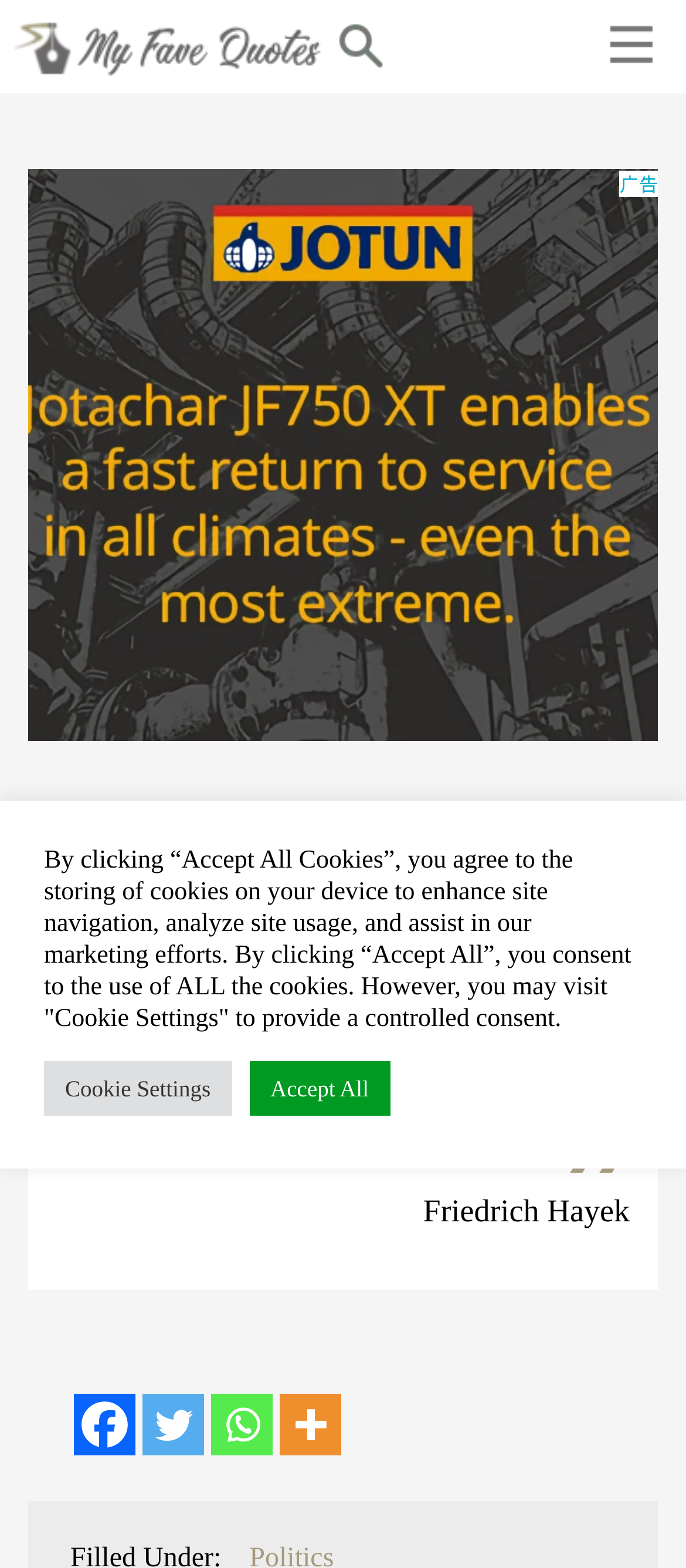Who is the author of the quote?
Look at the image and provide a detailed response to the question.

The author of the quote is Friedrich Hayek, which is mentioned in the heading element with the text 'Friedrich Hayek'.